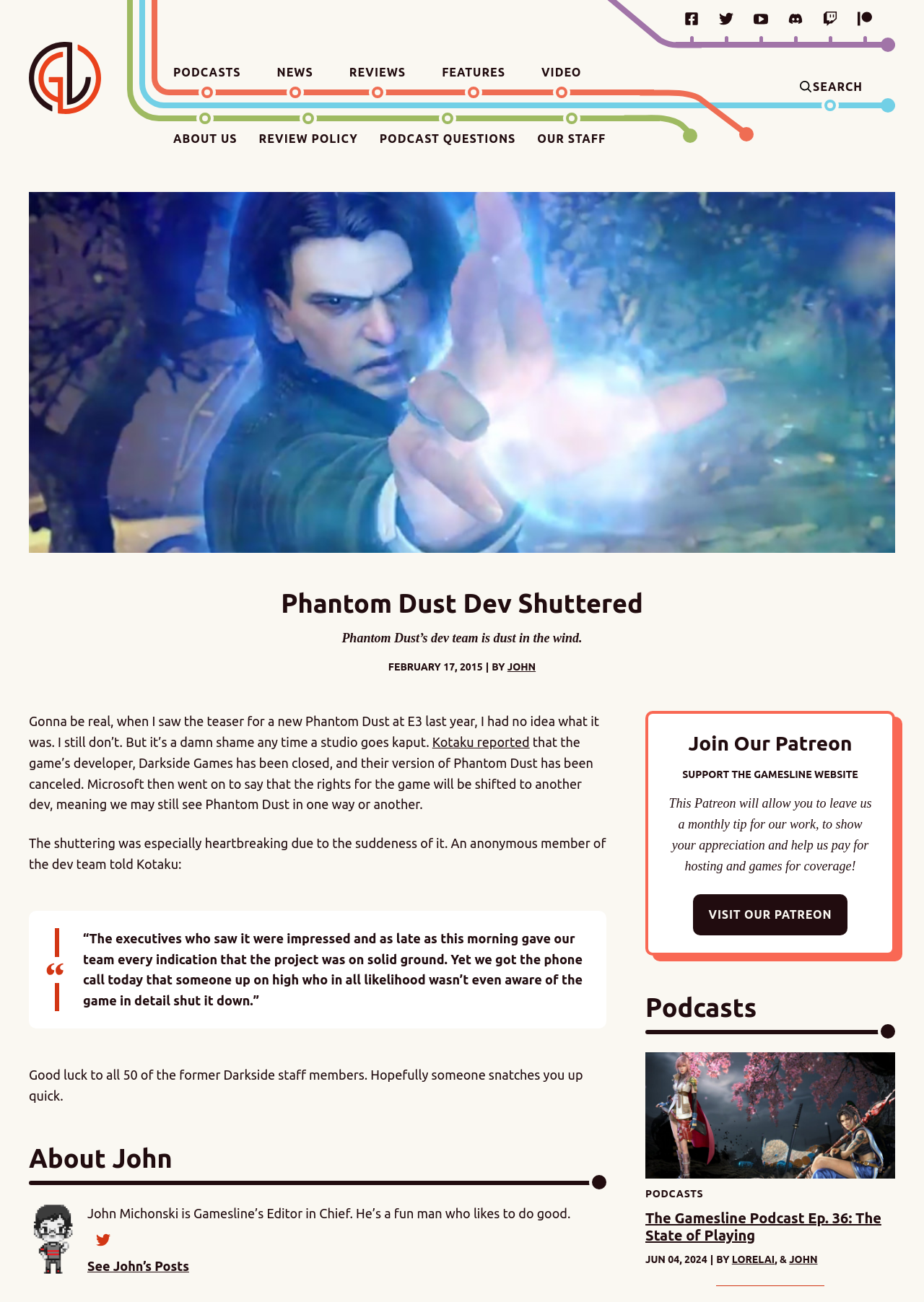Look at the image and write a detailed answer to the question: 
What is the name of the author of the article?

I determined the answer by looking at the bottom of the article, where it says 'BY JOHN' and provides a link to the author's Twitter profile.